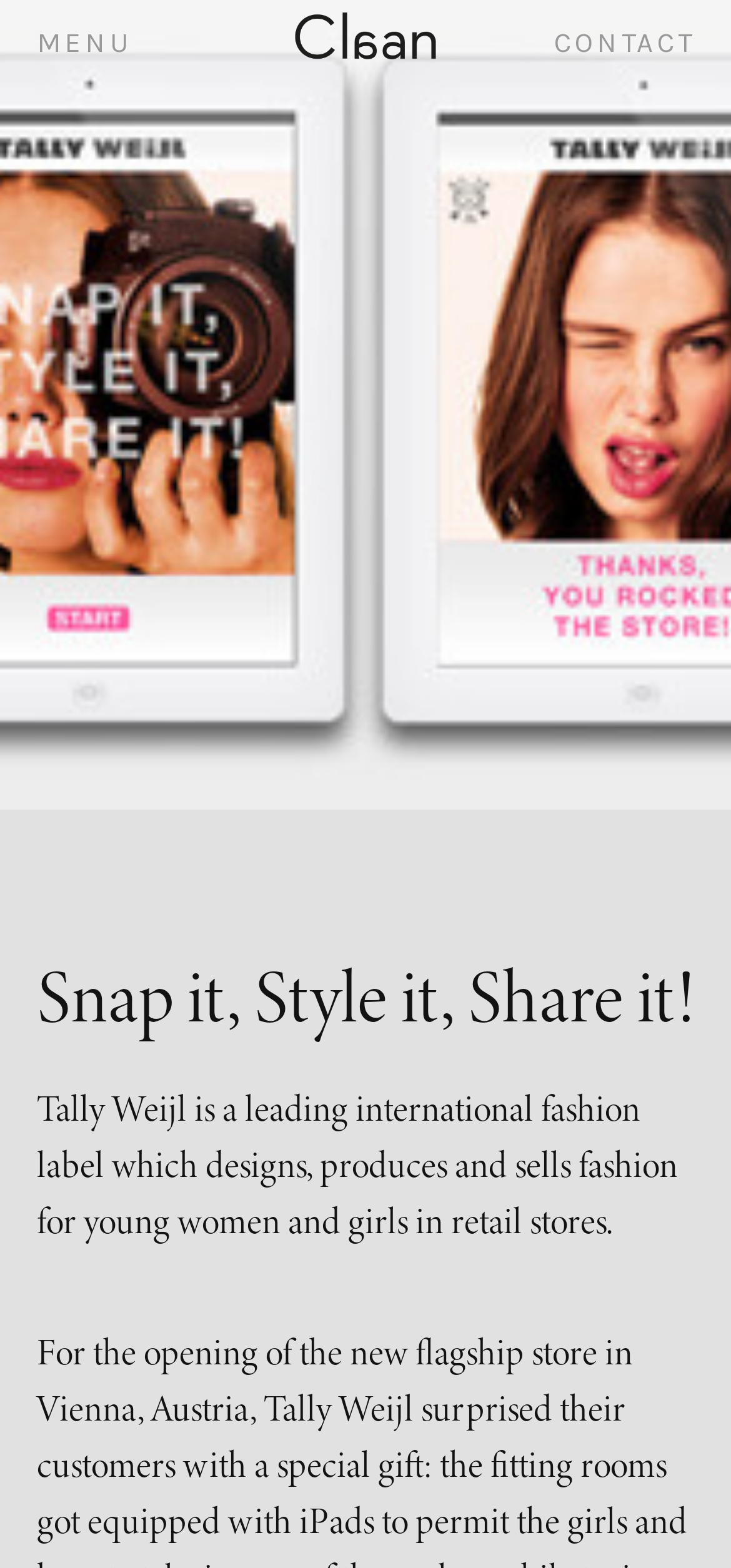What is the tagline of the company?
Provide a detailed and extensive answer to the question.

The tagline is obtained from the StaticText element with the text 'Snap it, Style it, Share it!' at the top of the webpage, which is likely the tagline of the company.